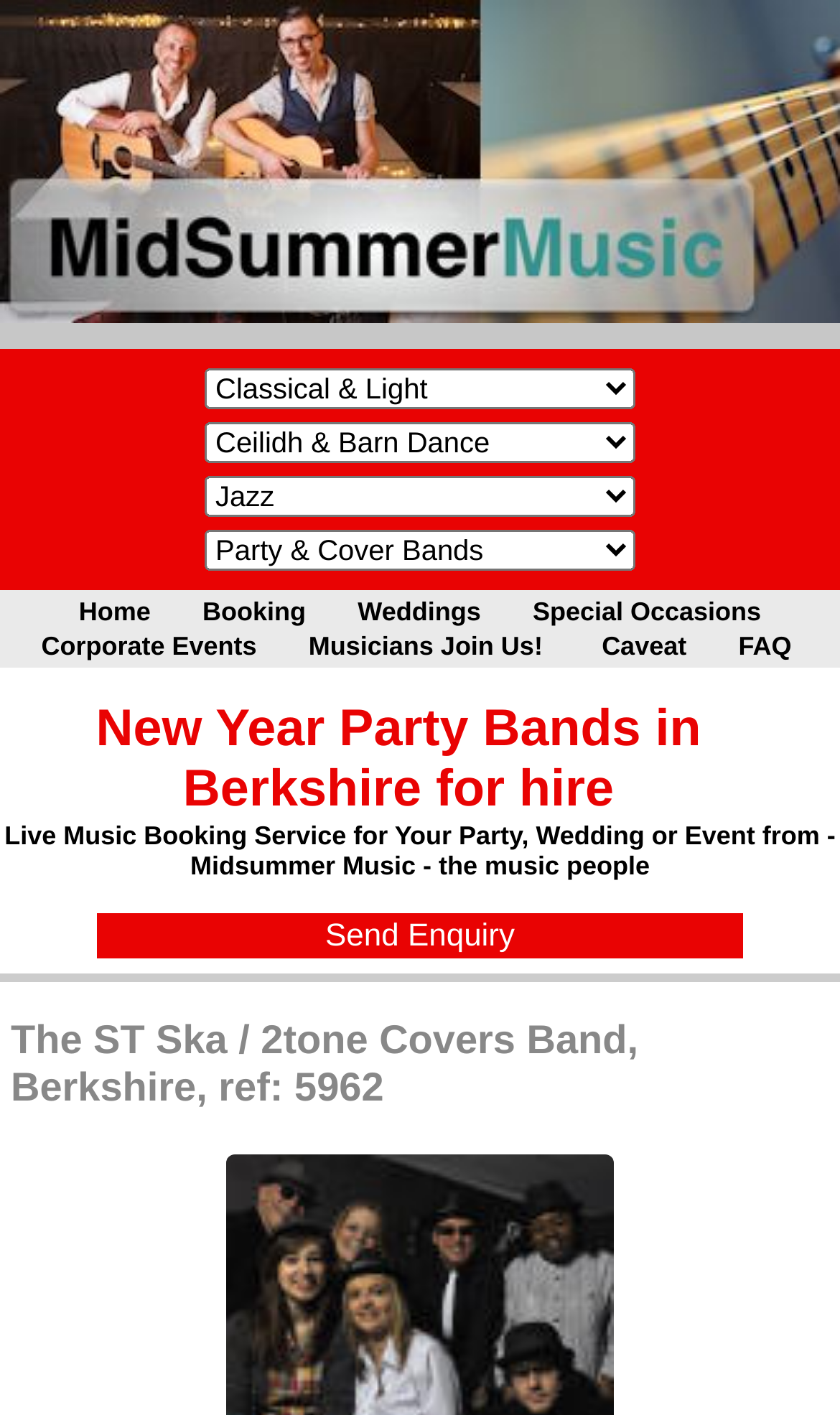Can you provide the bounding box coordinates for the element that should be clicked to implement the instruction: "Book a live band"?

[0.215, 0.419, 0.39, 0.446]